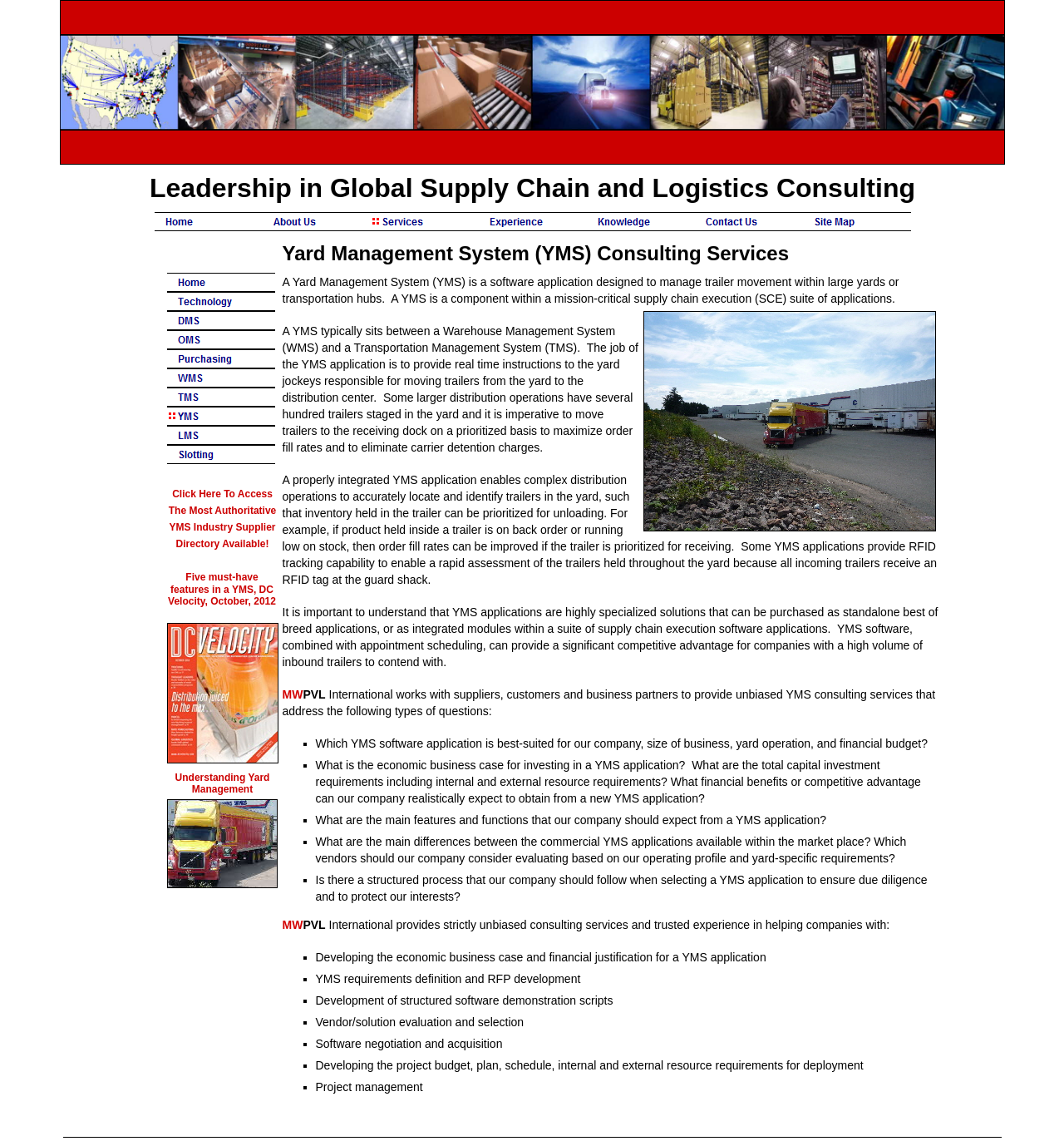Please determine the bounding box coordinates of the clickable area required to carry out the following instruction: "Click Home". The coordinates must be four float numbers between 0 and 1, represented as [left, top, right, bottom].

[0.145, 0.186, 0.246, 0.203]